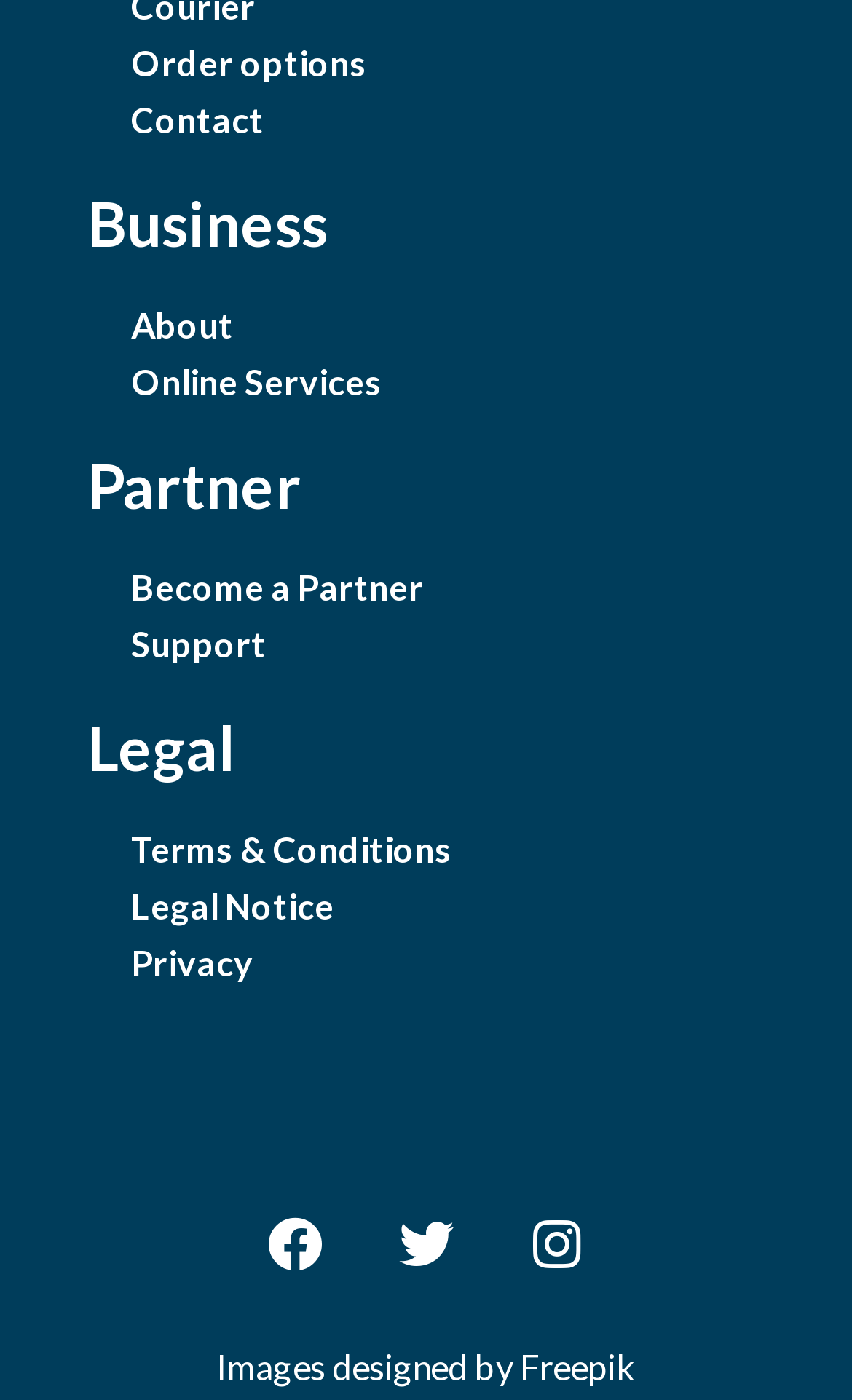What is the last link under the 'Legal' heading?
Please provide a single word or phrase as your answer based on the screenshot.

Privacy